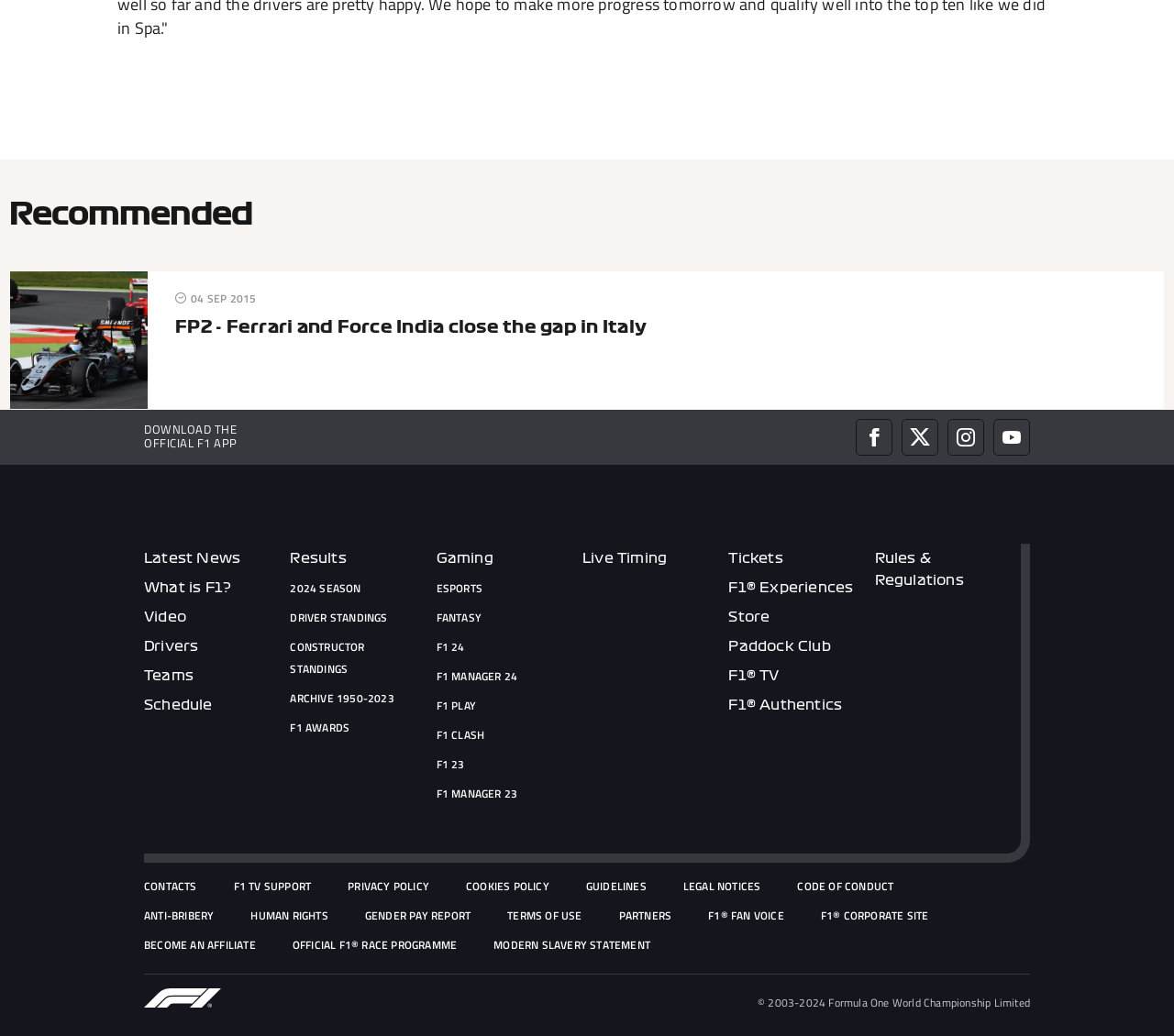Find the bounding box coordinates of the element to click in order to complete this instruction: "Follow Formula 1 on Facebook". The bounding box coordinates must be four float numbers between 0 and 1, denoted as [left, top, right, bottom].

[0.729, 0.404, 0.76, 0.439]